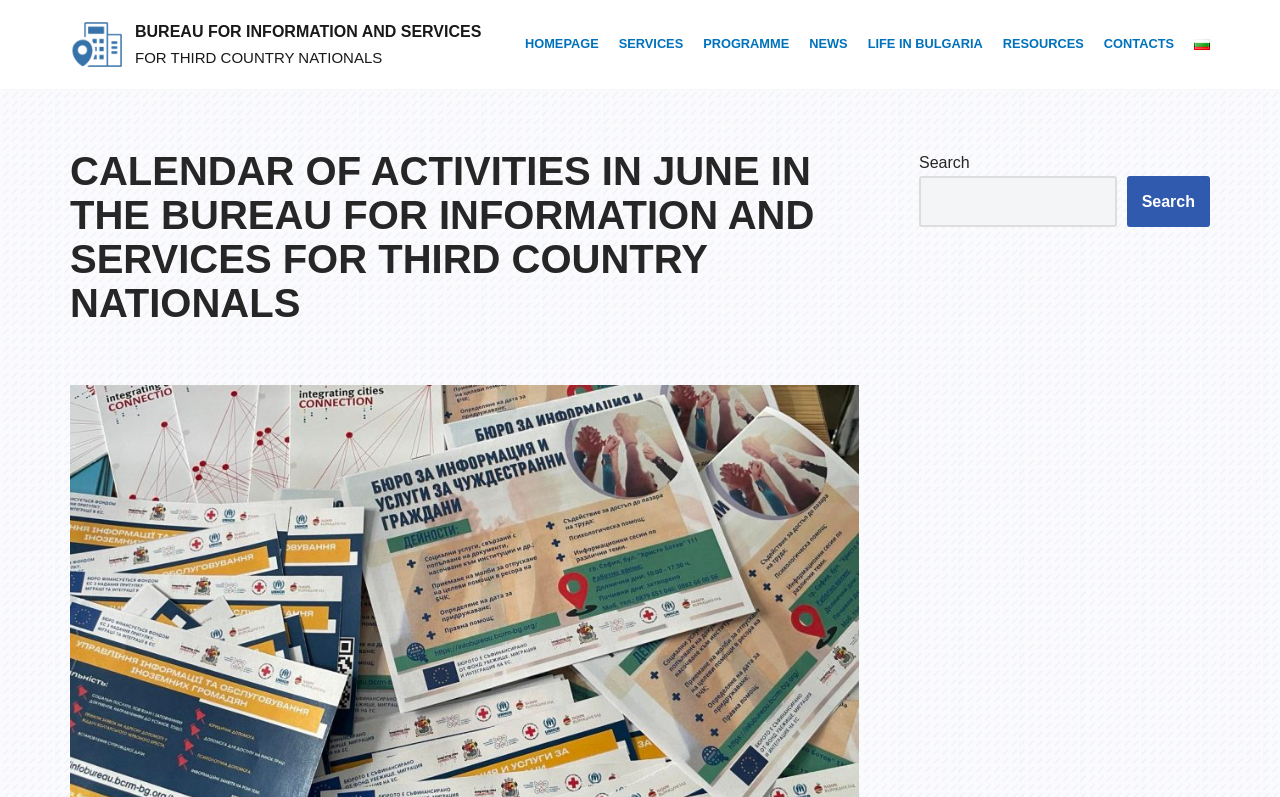Use a single word or phrase to answer the question: How many menu items are in the primary menu?

8